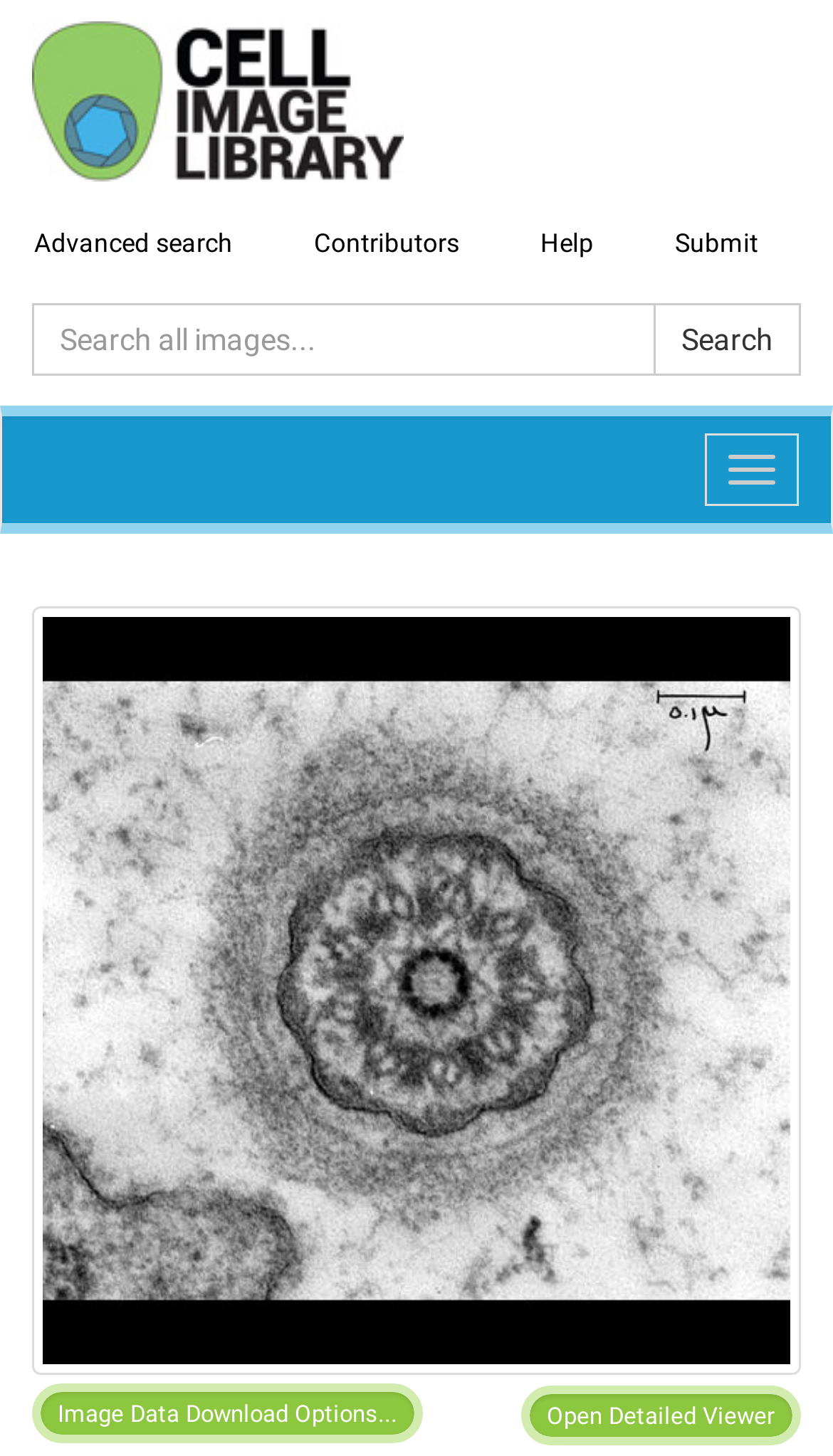Identify the bounding box coordinates of the section that should be clicked to achieve the task described: "Submit a new image".

[0.81, 0.137, 0.962, 0.196]